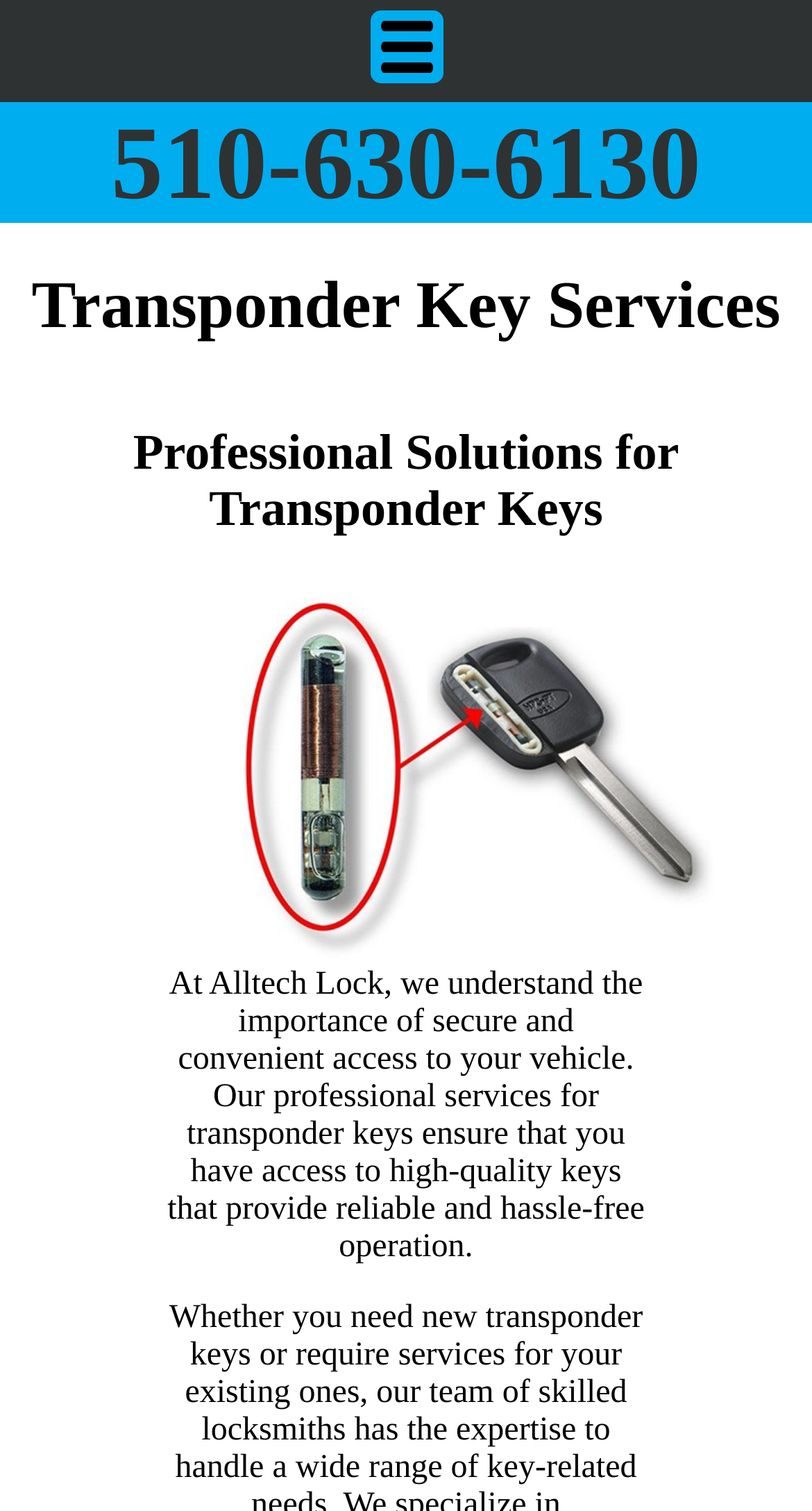Please extract the primary headline from the webpage.

Transponder Key Services